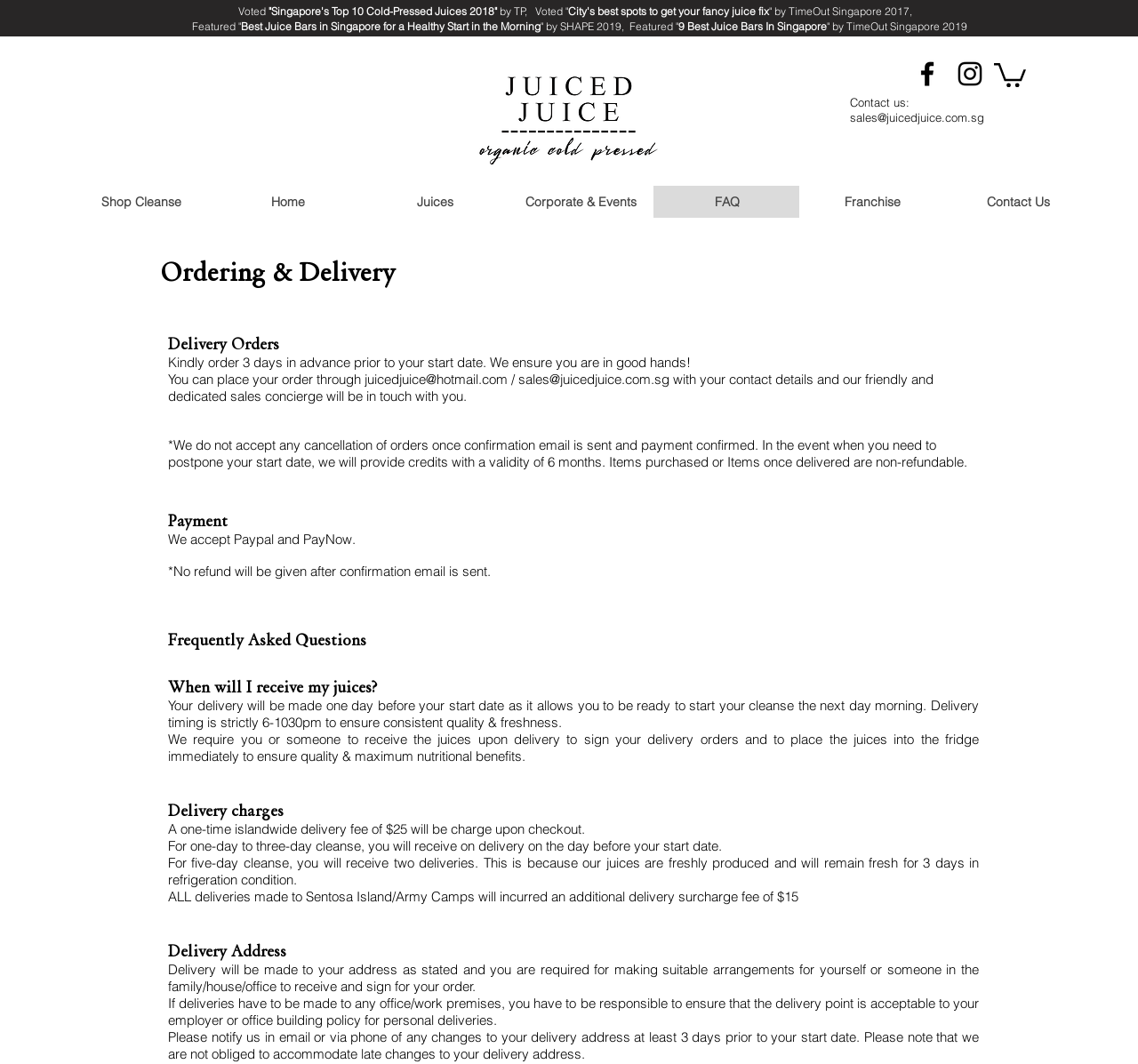Utilize the details in the image to thoroughly answer the following question: What is the company's email address?

The company's email address can be found in the 'Contact us' section, which is located at the top right corner of the webpage. It is also mentioned in the 'Ordering & Delivery' section, where it is stated that customers can place their orders through this email address.